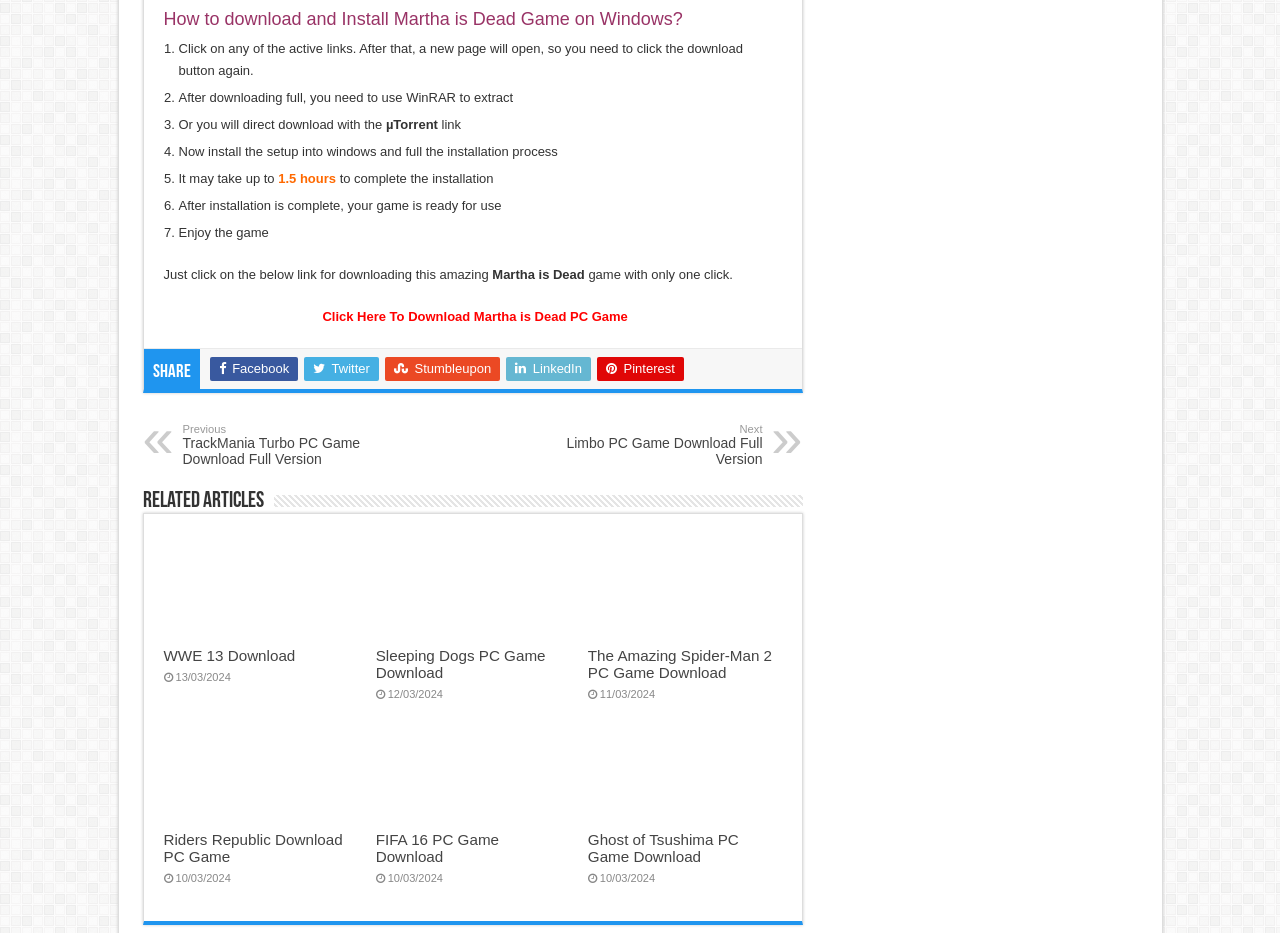Locate the bounding box coordinates of the region to be clicked to comply with the following instruction: "Share on Facebook". The coordinates must be four float numbers between 0 and 1, in the form [left, top, right, bottom].

[0.164, 0.383, 0.233, 0.409]